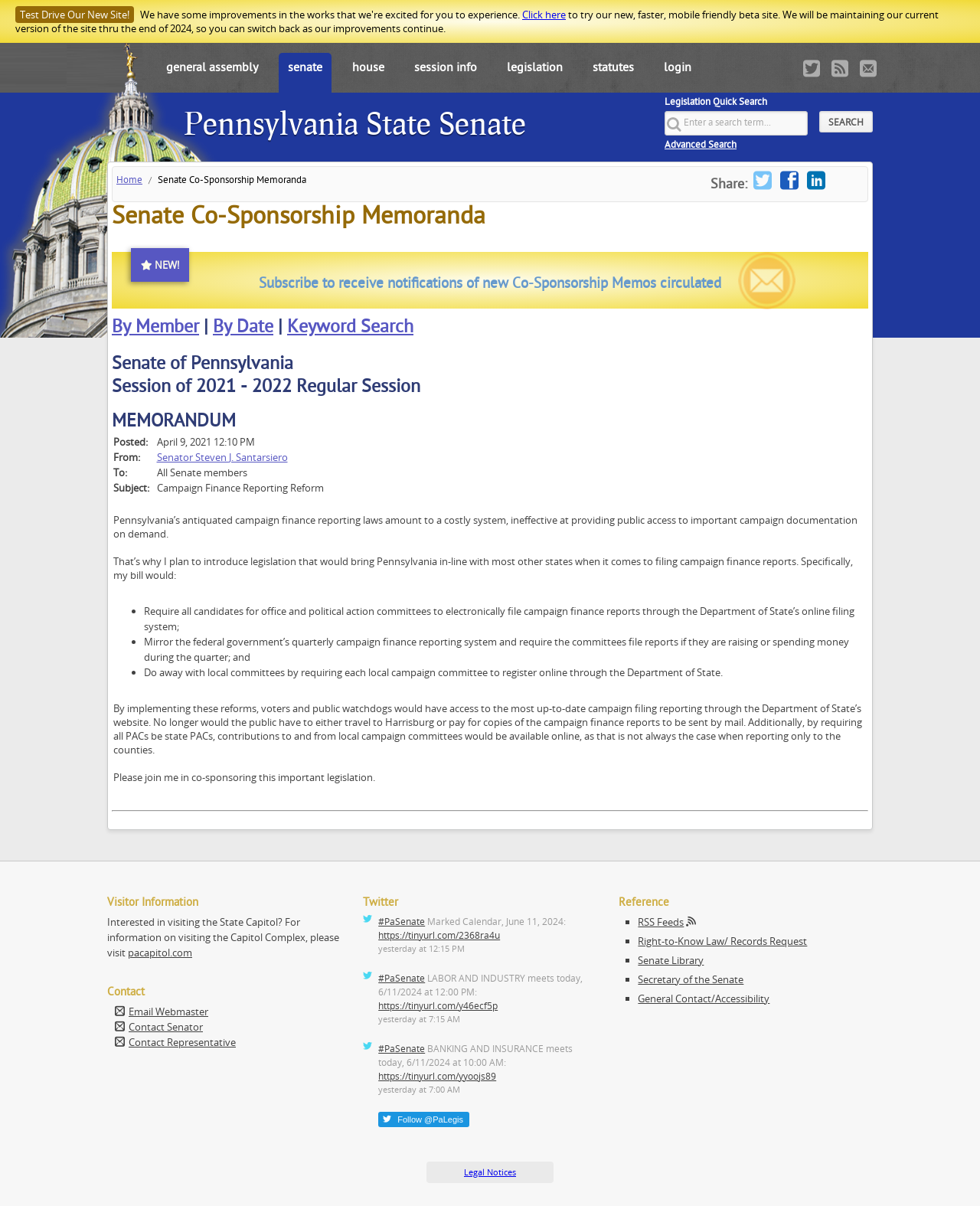What is the role of the person mentioned in the memo on this webpage?
Analyze the image and deliver a detailed answer to the question.

The webpage mentions a memo from Senator Steven J. Santarsiero, indicating that he is the one introducing the legislation and inviting others to co-sponsor it.